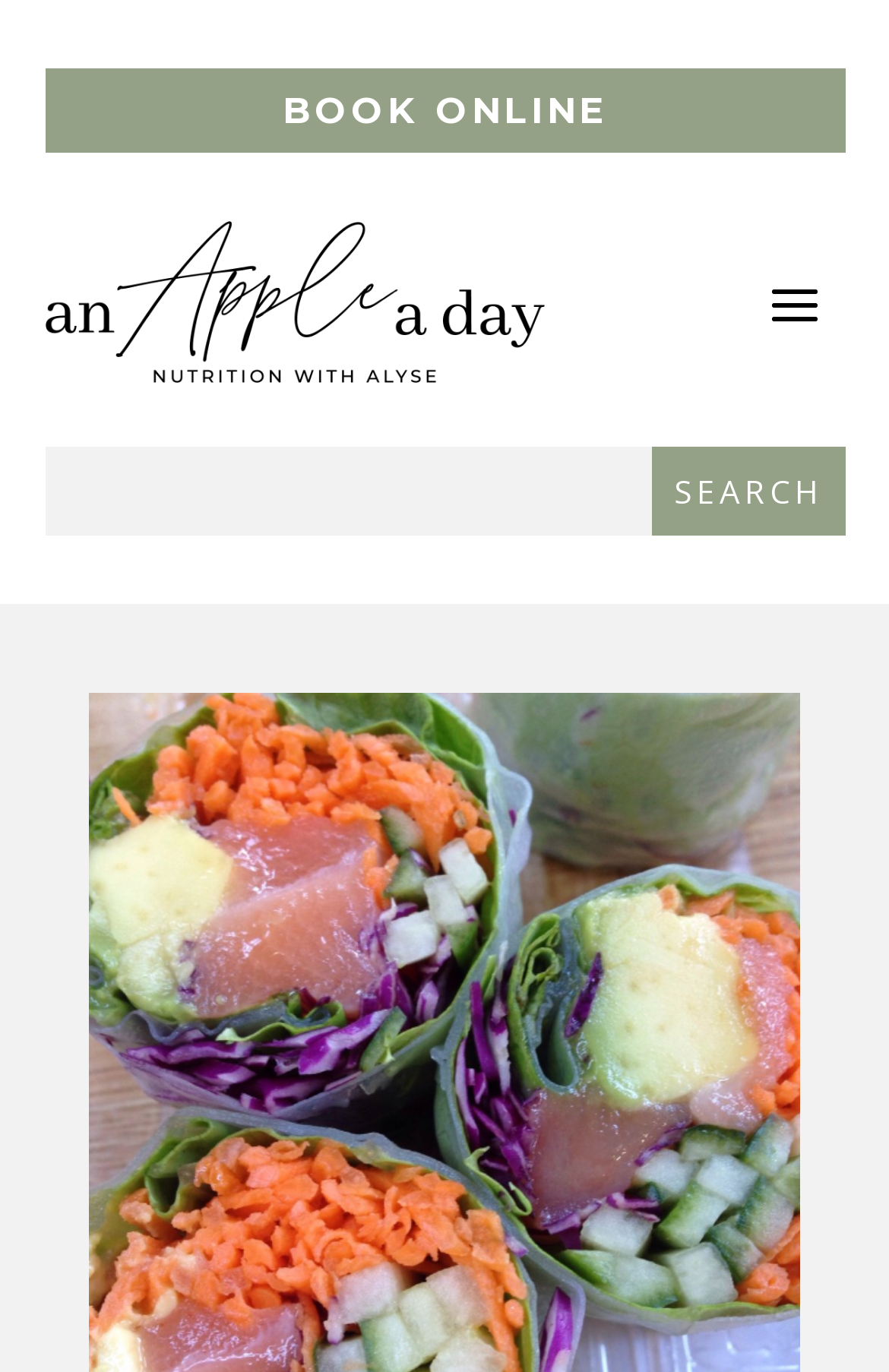Identify the bounding box for the UI element specified in this description: "value="Search"". The coordinates must be four float numbers between 0 and 1, formatted as [left, top, right, bottom].

[0.732, 0.326, 0.95, 0.391]